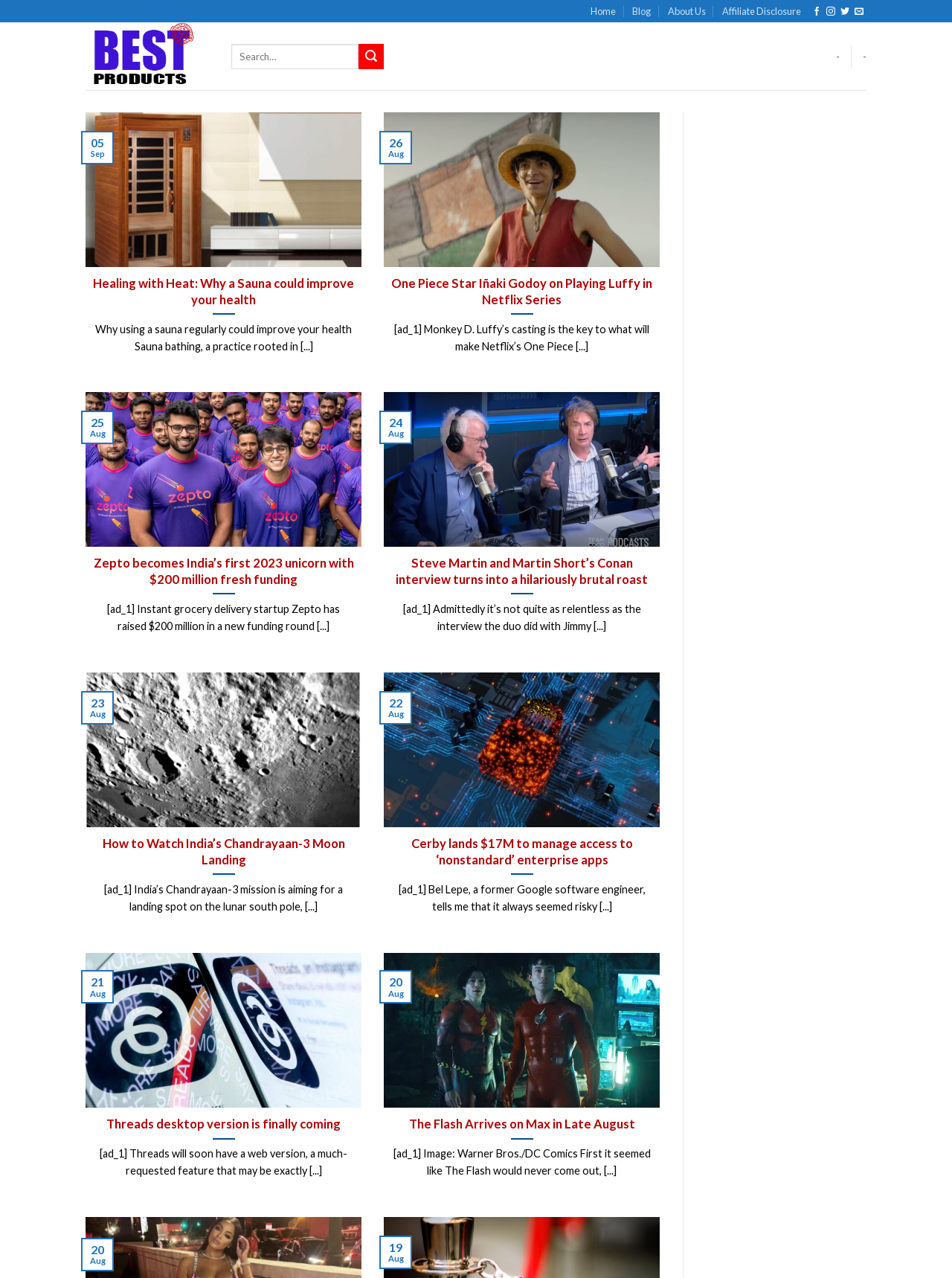How many navigation links are available in the top menu?
Use the information from the image to give a detailed answer to the question.

I can see four navigation links in the top menu, namely 'Home', 'Blog', 'About Us', and 'Affiliate Disclosure', which provide users with different sections of the website to explore.